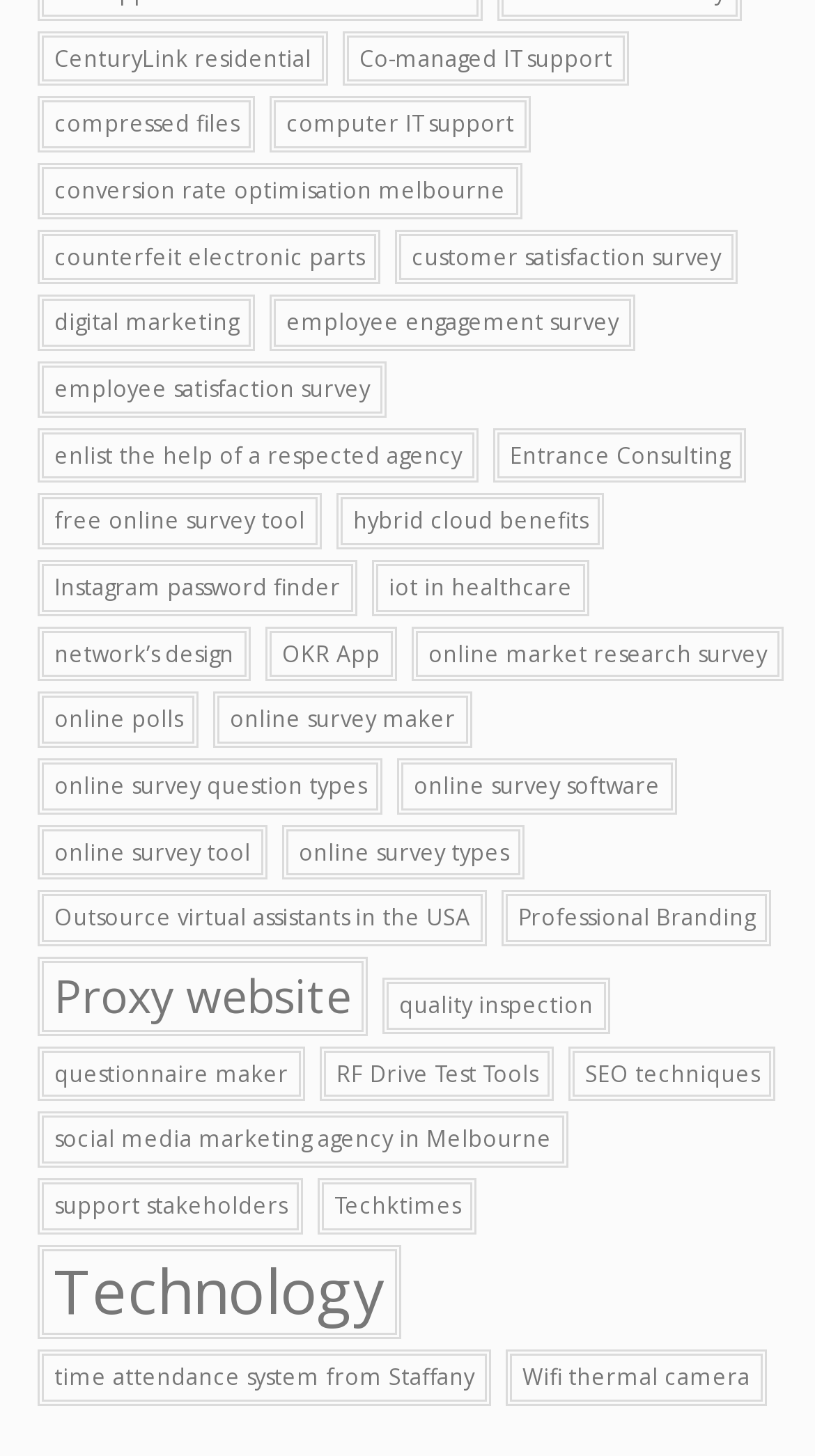Can you show the bounding box coordinates of the region to click on to complete the task described in the instruction: "Explore digital marketing"?

[0.046, 0.203, 0.313, 0.241]